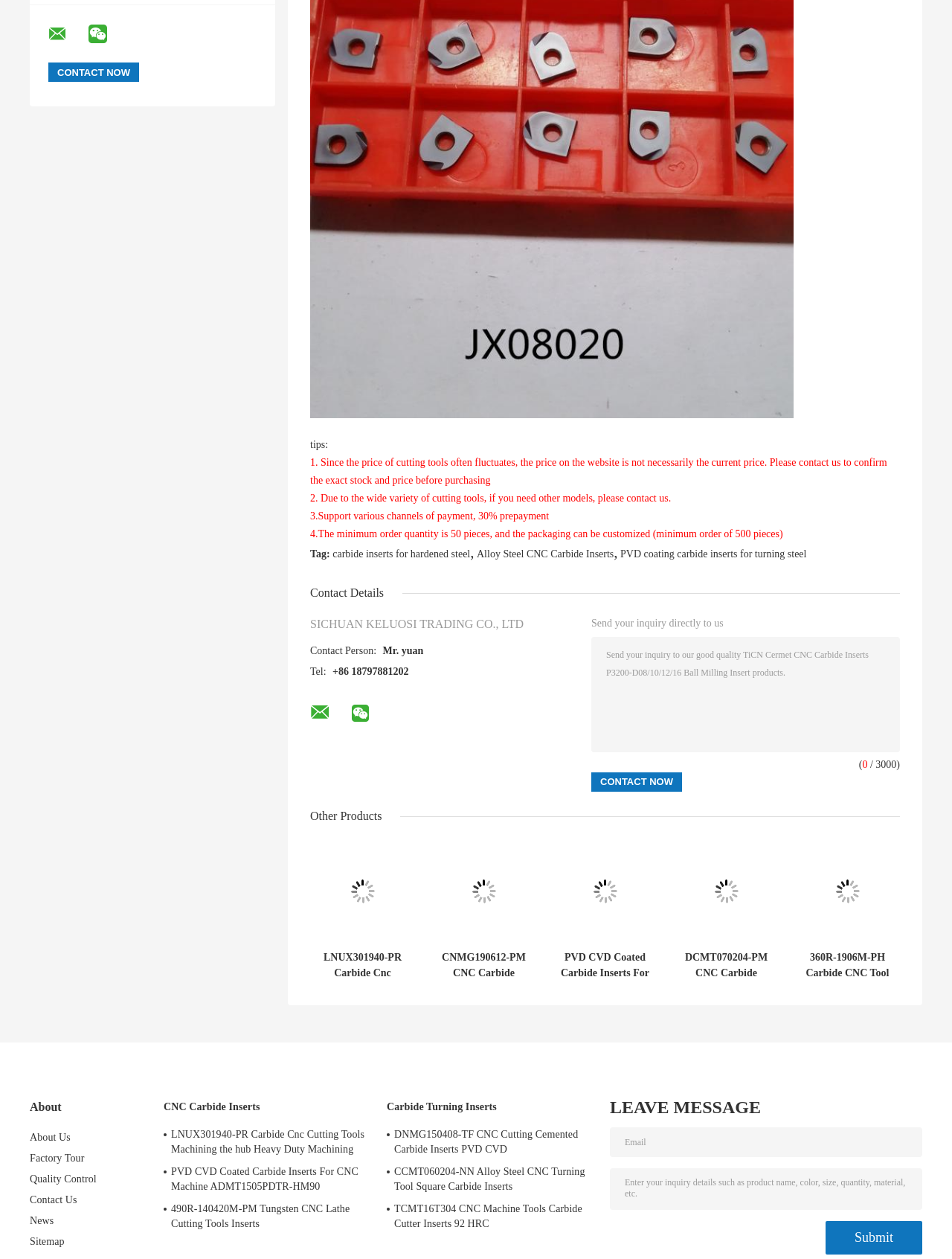Please determine the bounding box coordinates of the clickable area required to carry out the following instruction: "View the details of 'LNUX301940-PR Carbide Cnc Cutting Tools Machining the hub Heavy Duty Machining'". The coordinates must be four float numbers between 0 and 1, represented as [left, top, right, bottom].

[0.326, 0.666, 0.436, 0.75]